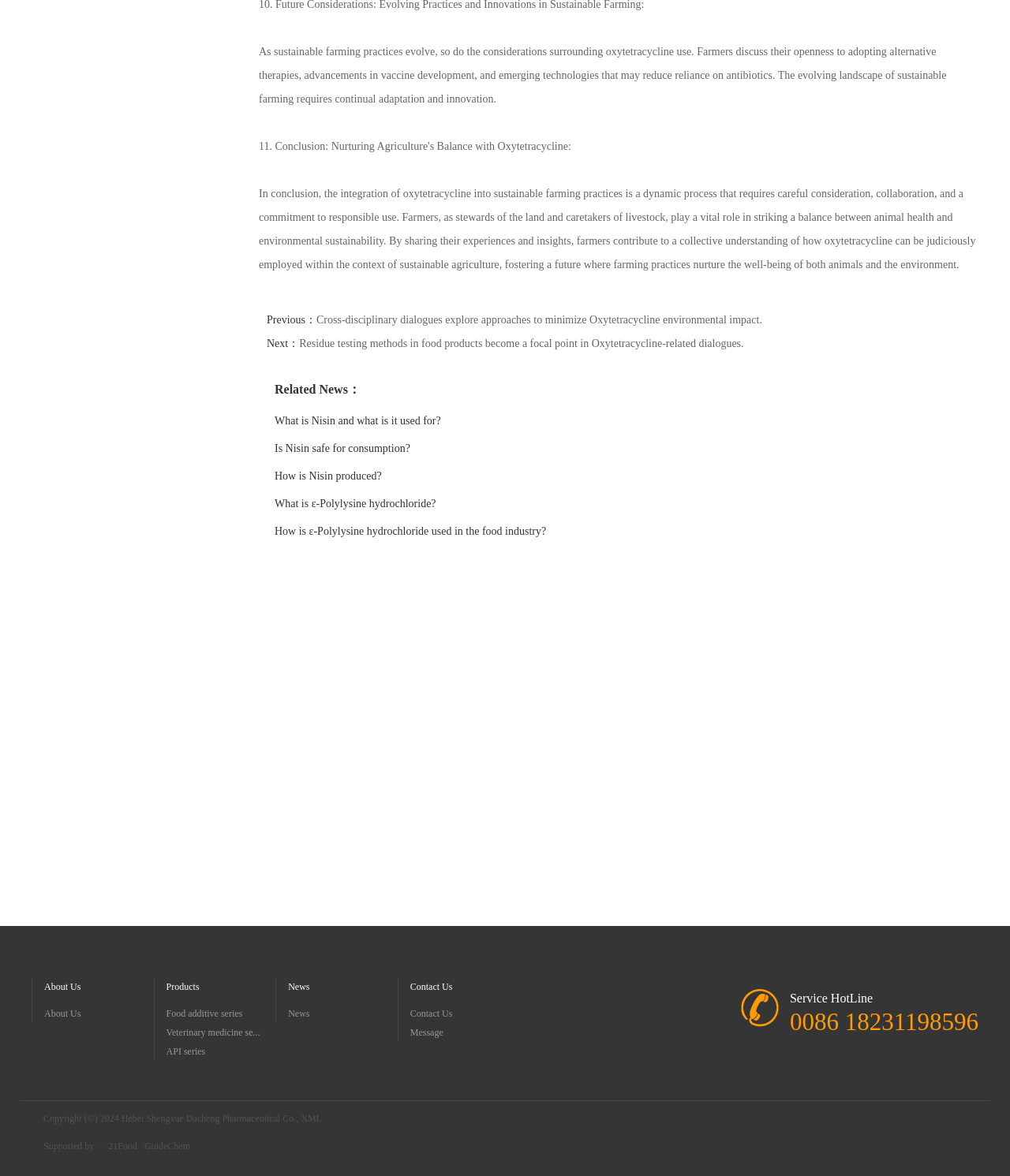Provide your answer in a single word or phrase: 
What is the 'Service HotLine' for?

To contact customer service